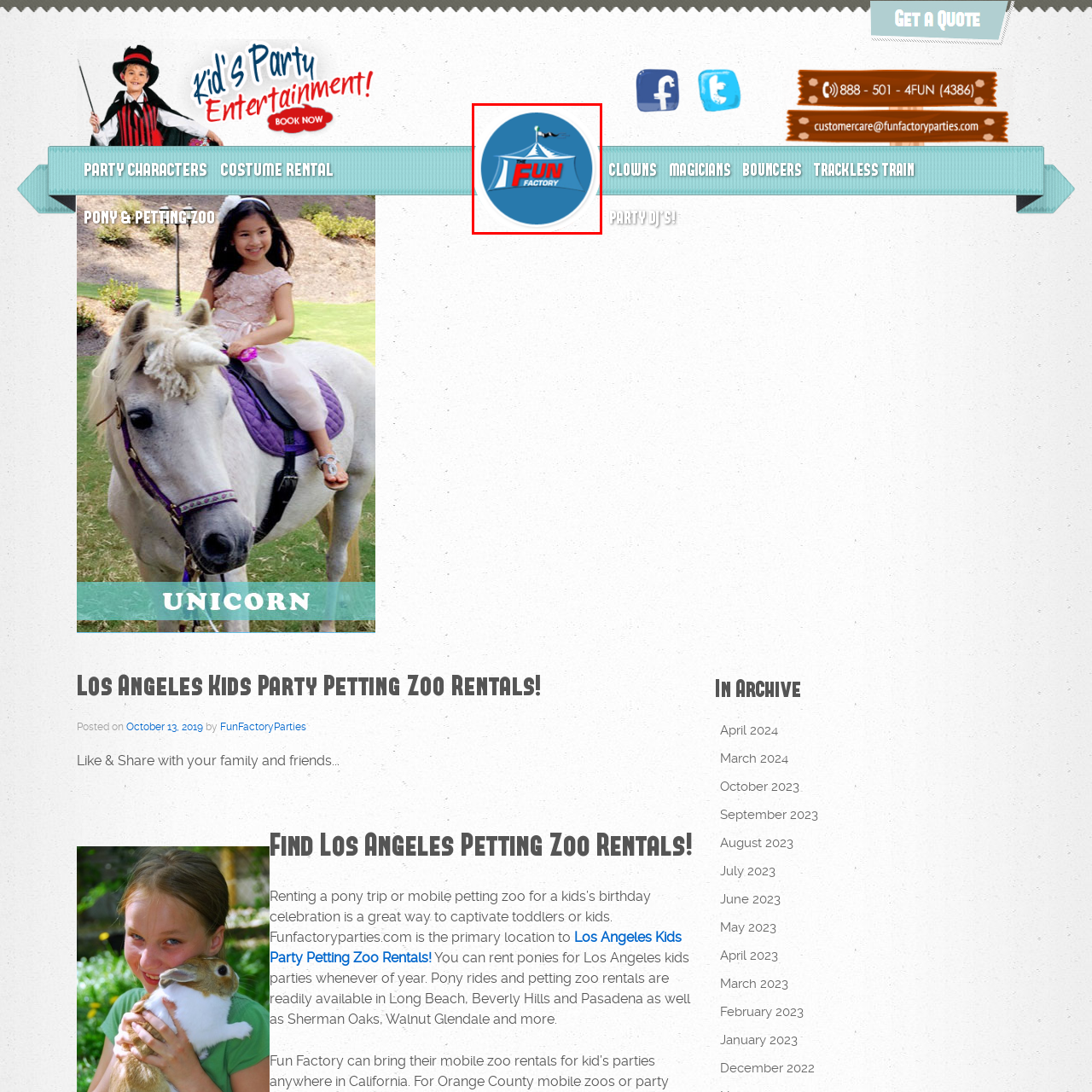Focus on the image confined within the red boundary and provide a single word or phrase in response to the question:
What is the purpose of the service associated with the logo?

Children's entertainment